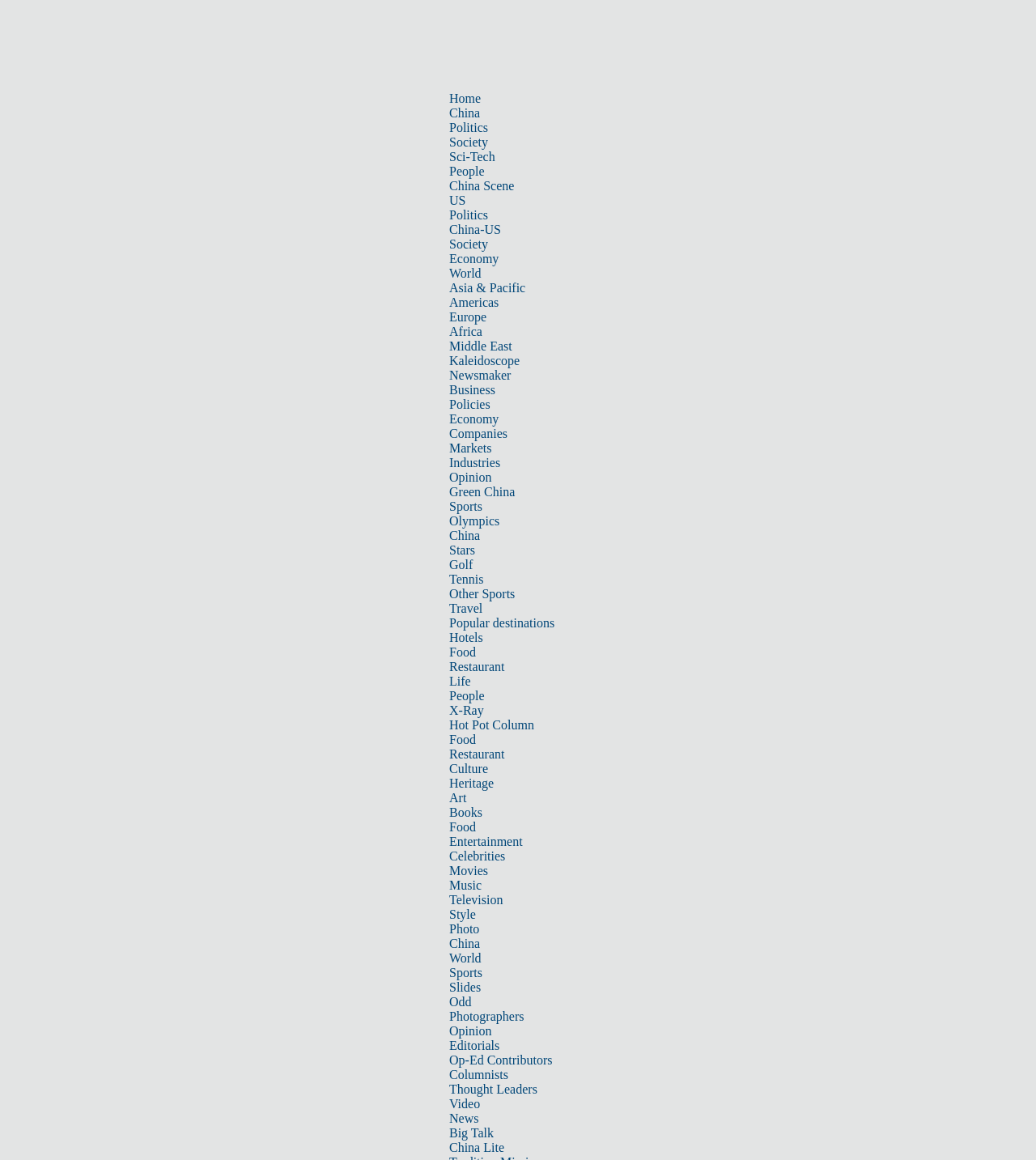Could you provide the bounding box coordinates for the portion of the screen to click to complete this instruction: "Click on the 'Business' link"?

[0.434, 0.33, 0.478, 0.342]